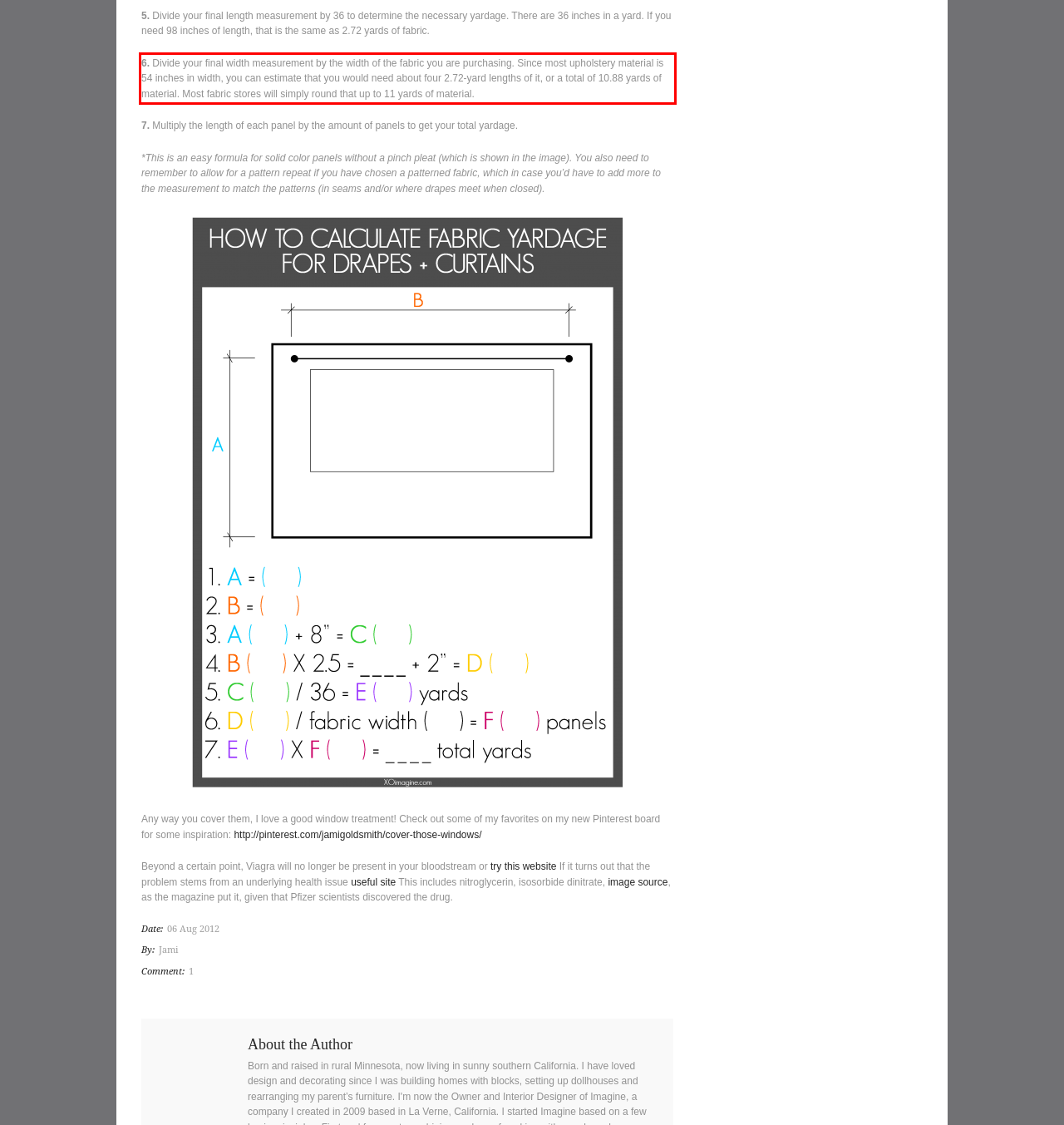Given a webpage screenshot, locate the red bounding box and extract the text content found inside it.

6. Divide your final width measurement by the width of the fabric you are purchasing. Since most upholstery material is 54 inches in width, you can estimate that you would need about four 2.72-yard lengths of it, or a total of 10.88 yards of material. Most fabric stores will simply round that up to 11 yards of material.